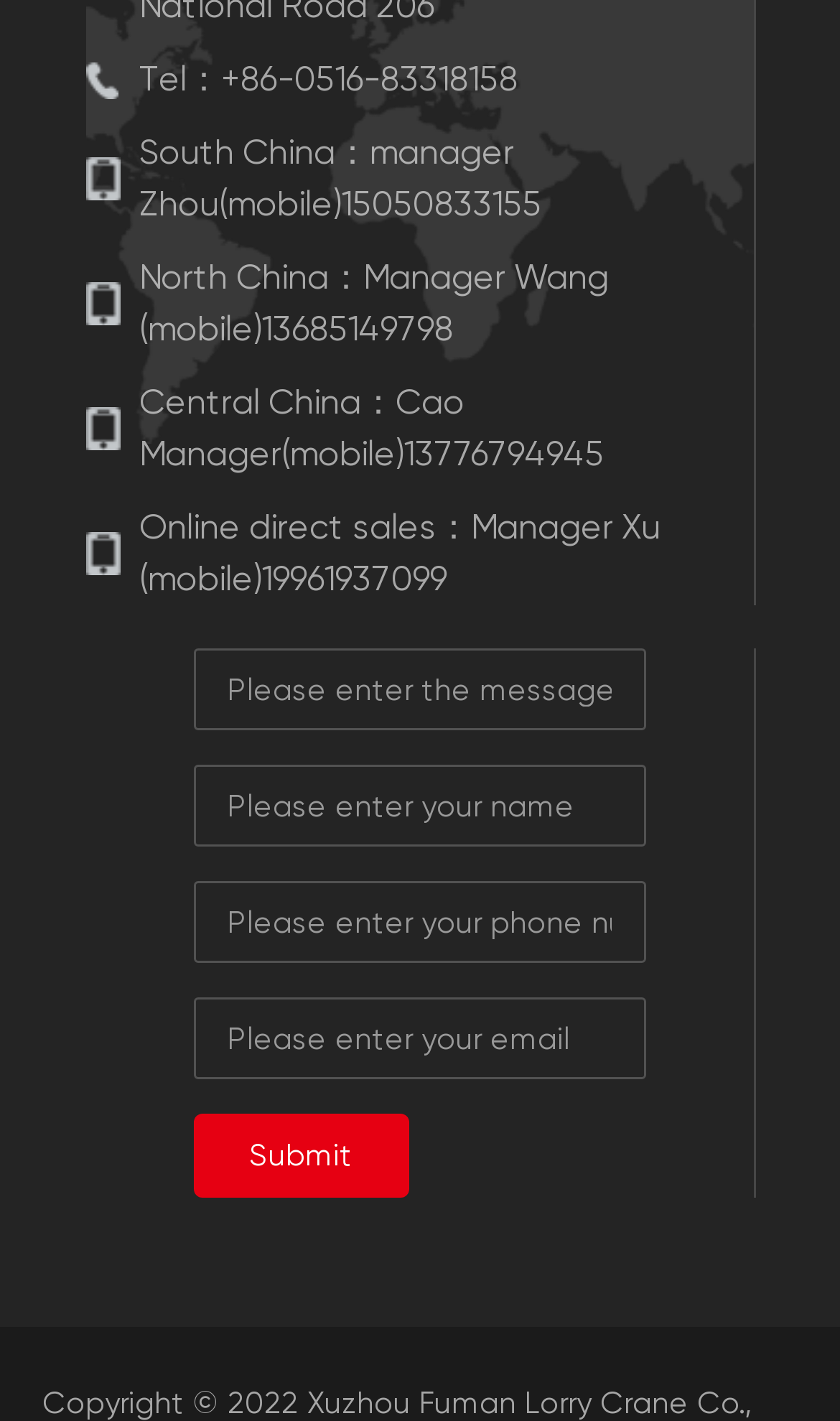Find the bounding box coordinates of the element to click in order to complete the given instruction: "Enter your email."

[0.229, 0.702, 0.768, 0.76]